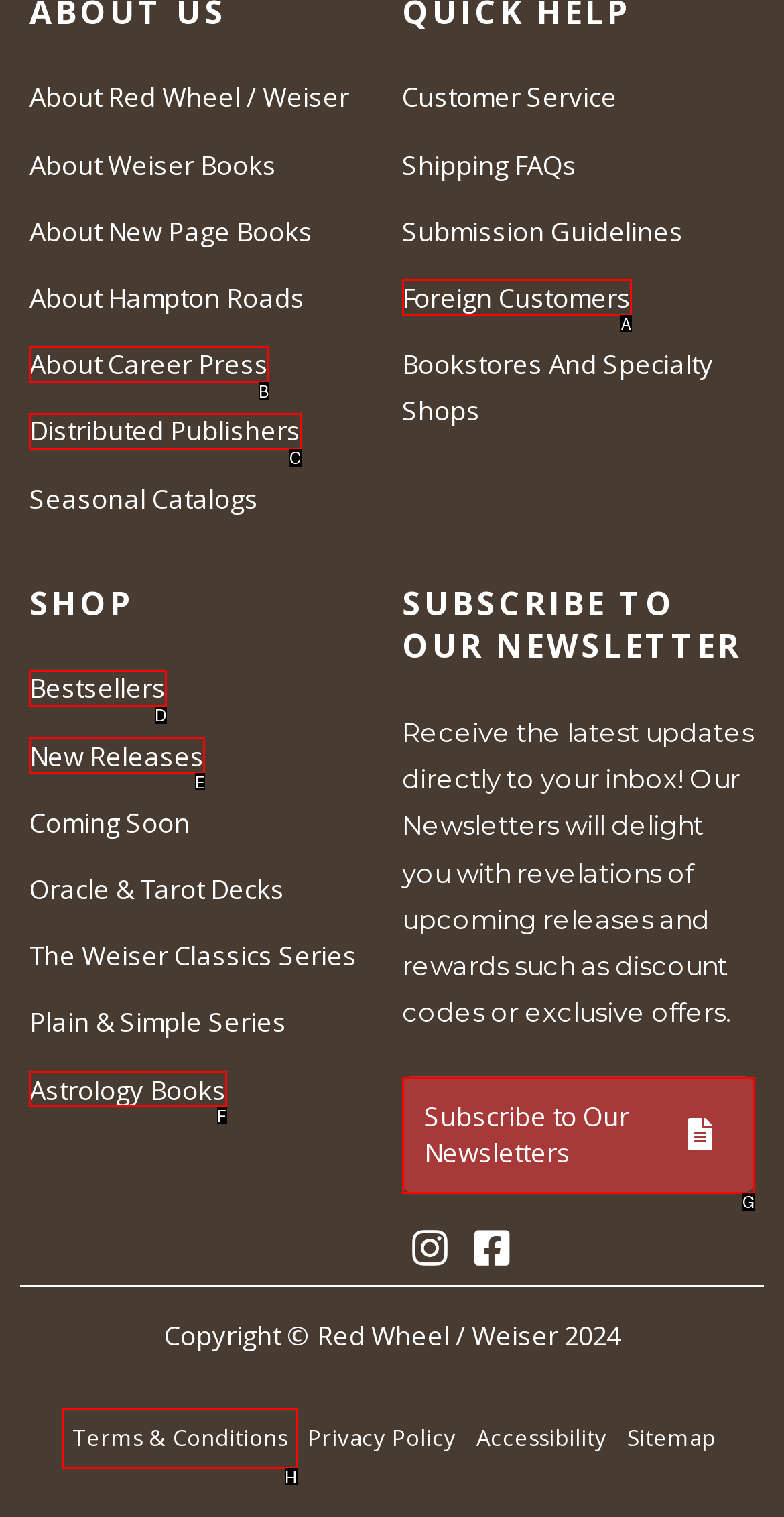Tell me which one HTML element I should click to complete the following task: Visit Terms & Conditions
Answer with the option's letter from the given choices directly.

H